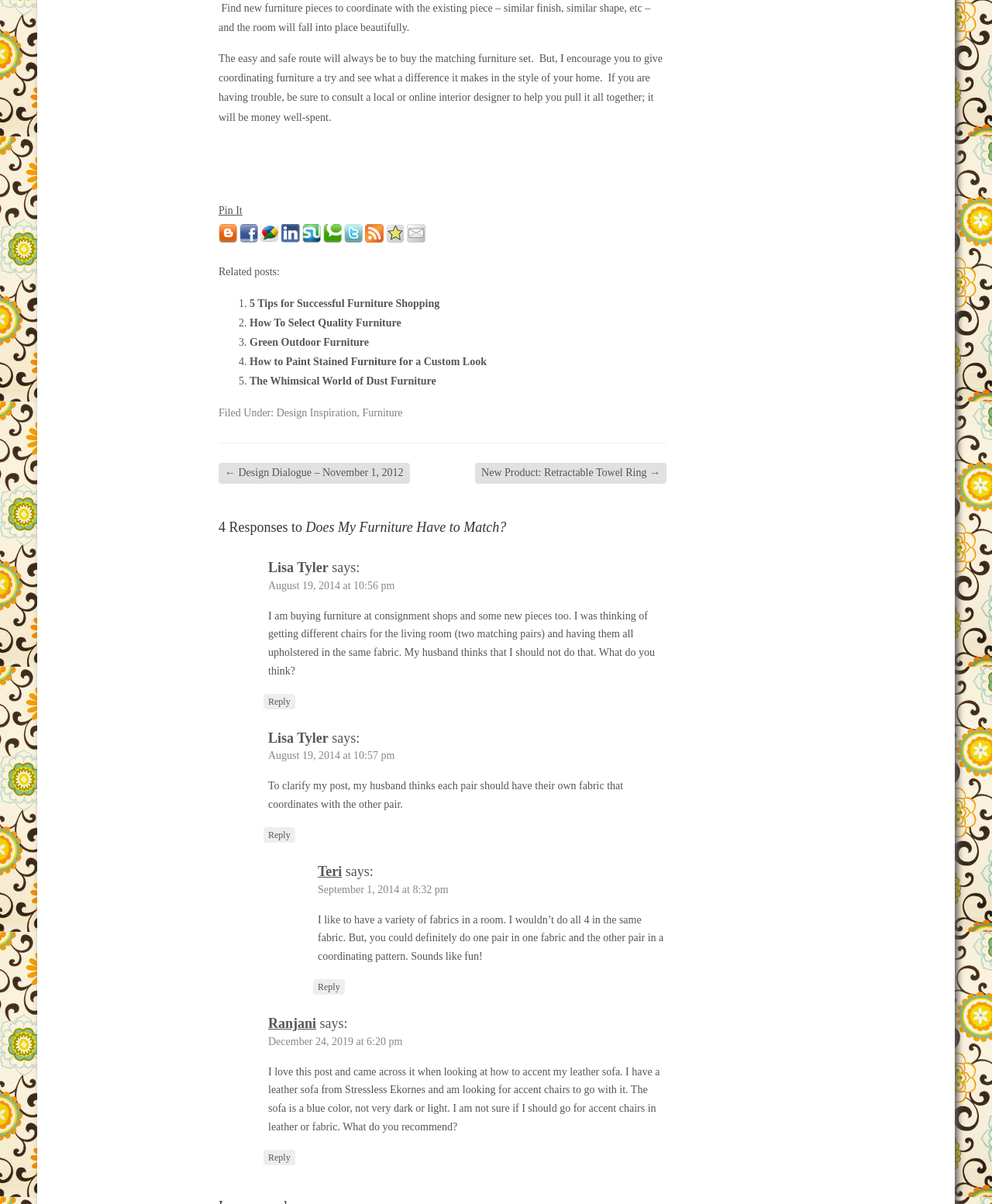Find the bounding box coordinates of the UI element according to this description: "How To Select Quality Furniture".

[0.252, 0.263, 0.404, 0.273]